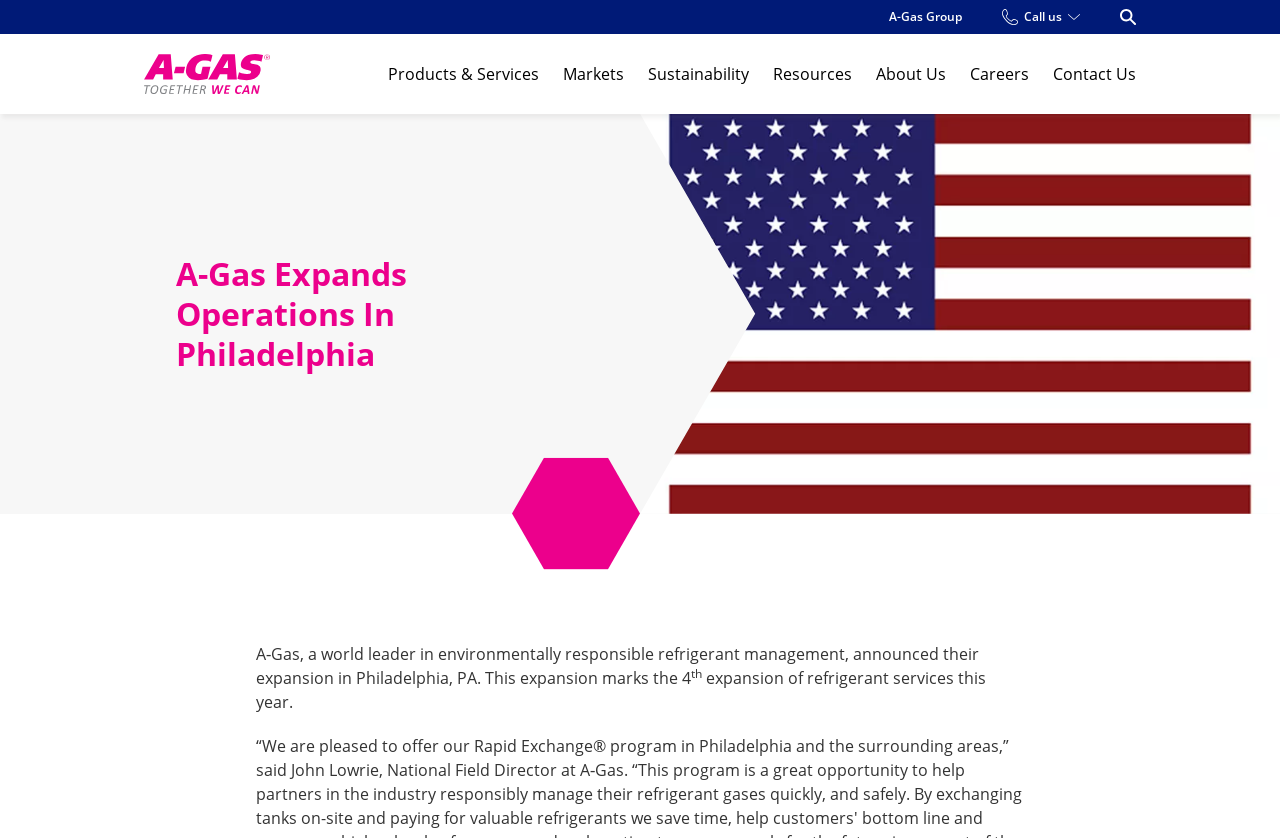What is the company name on the top left?
Please describe in detail the information shown in the image to answer the question.

I looked at the top left corner of the webpage and found a link with the text 'A-Gas Group', which suggests that the company name is A-Gas.